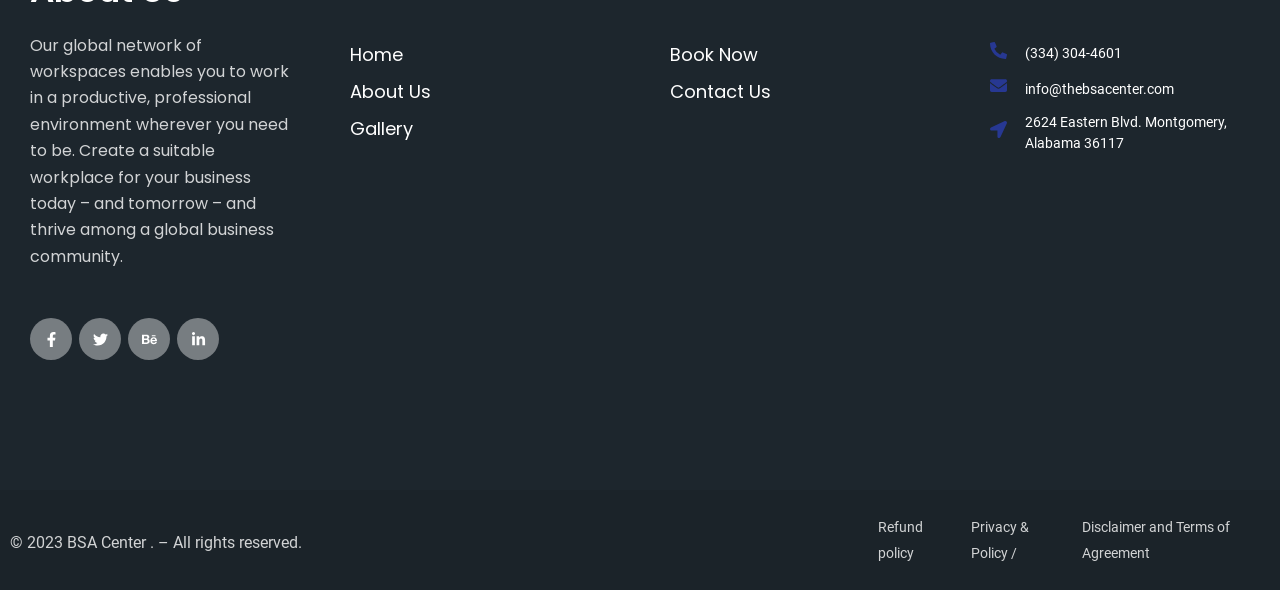Locate the bounding box coordinates of the area that needs to be clicked to fulfill the following instruction: "Book a workspace now". The coordinates should be in the format of four float numbers between 0 and 1, namely [left, top, right, bottom].

[0.523, 0.061, 0.602, 0.124]